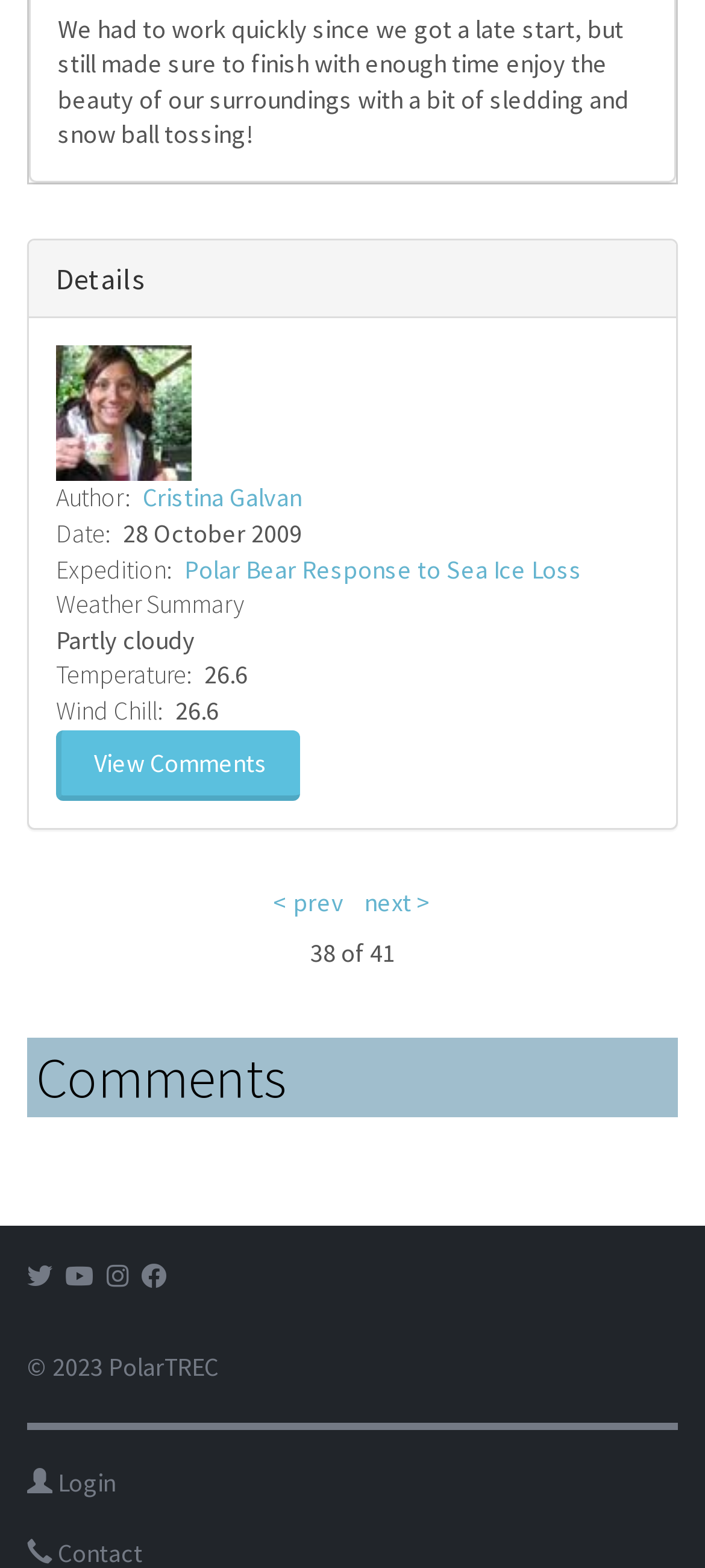Can you find the bounding box coordinates for the element to click on to achieve the instruction: "view expedition"?

[0.262, 0.352, 0.826, 0.373]